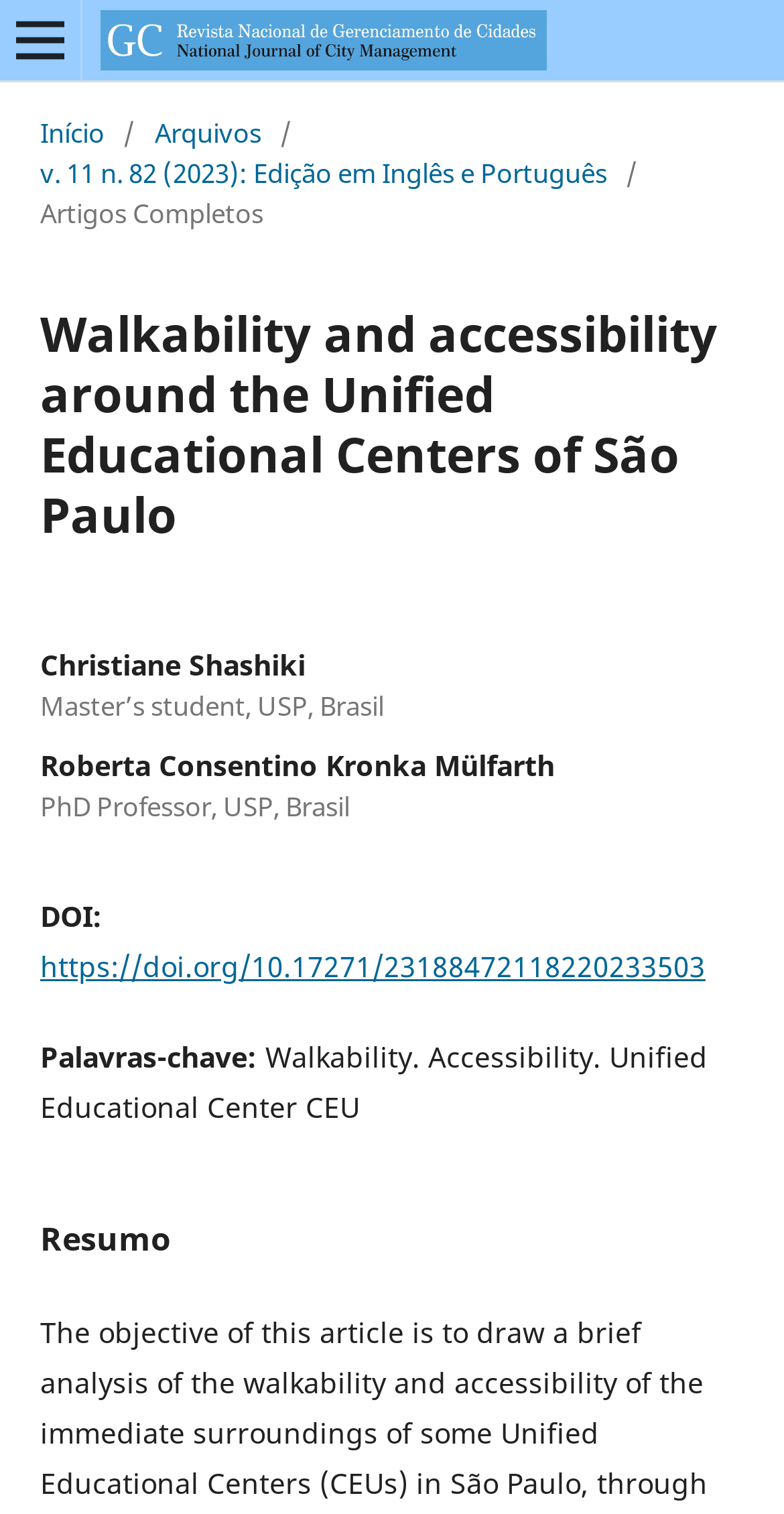What is the profession of the second author?
Using the visual information, answer the question in a single word or phrase.

PhD Professor